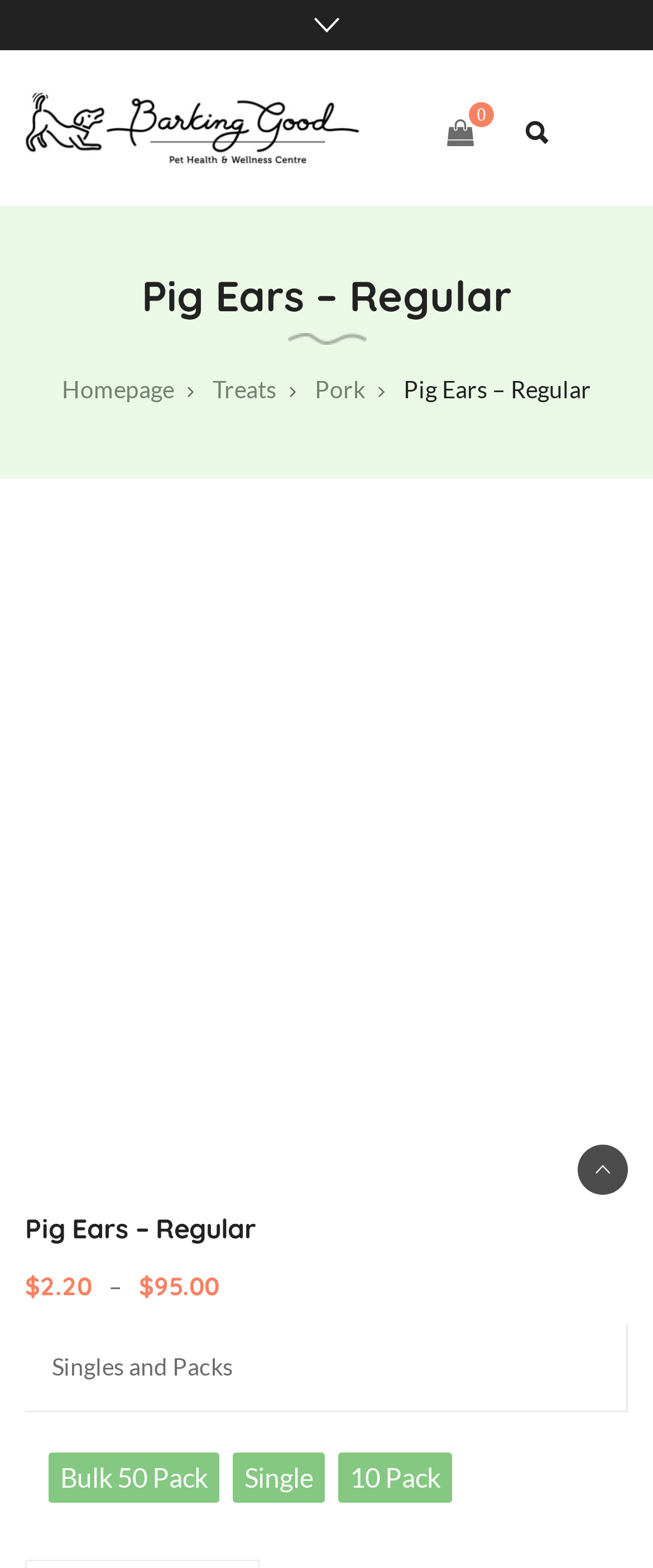Create an elaborate caption that covers all aspects of the webpage.

This webpage is about "Pig Ears - Regular" from "Barking Good". At the top left, there is a logo image with the text "Barking Good" next to it. Below the logo, there is a heading that reads "Pig Ears – Regular". 

On the top right, there are three buttons: a cart button, a search button, and a user account button. 

Below the heading, there are three links: "Homepage", "Treats", and "Pork". 

The main content of the page is an image of the "Pig Ears - Regular" product, which takes up most of the page. Above the image, there is a heading that reads "Pig Ears – Regular" again. 

Below the image, there is a section with pricing information, including a dollar sign, a price of $2.20, and a price of $95.00. 

Further down, there is a section labeled "Singles and Packs" with three radio buttons: "Bulk 50 Pack", "Single", and "10 Pack". 

At the bottom right, there is a "Scroll To Top" button.